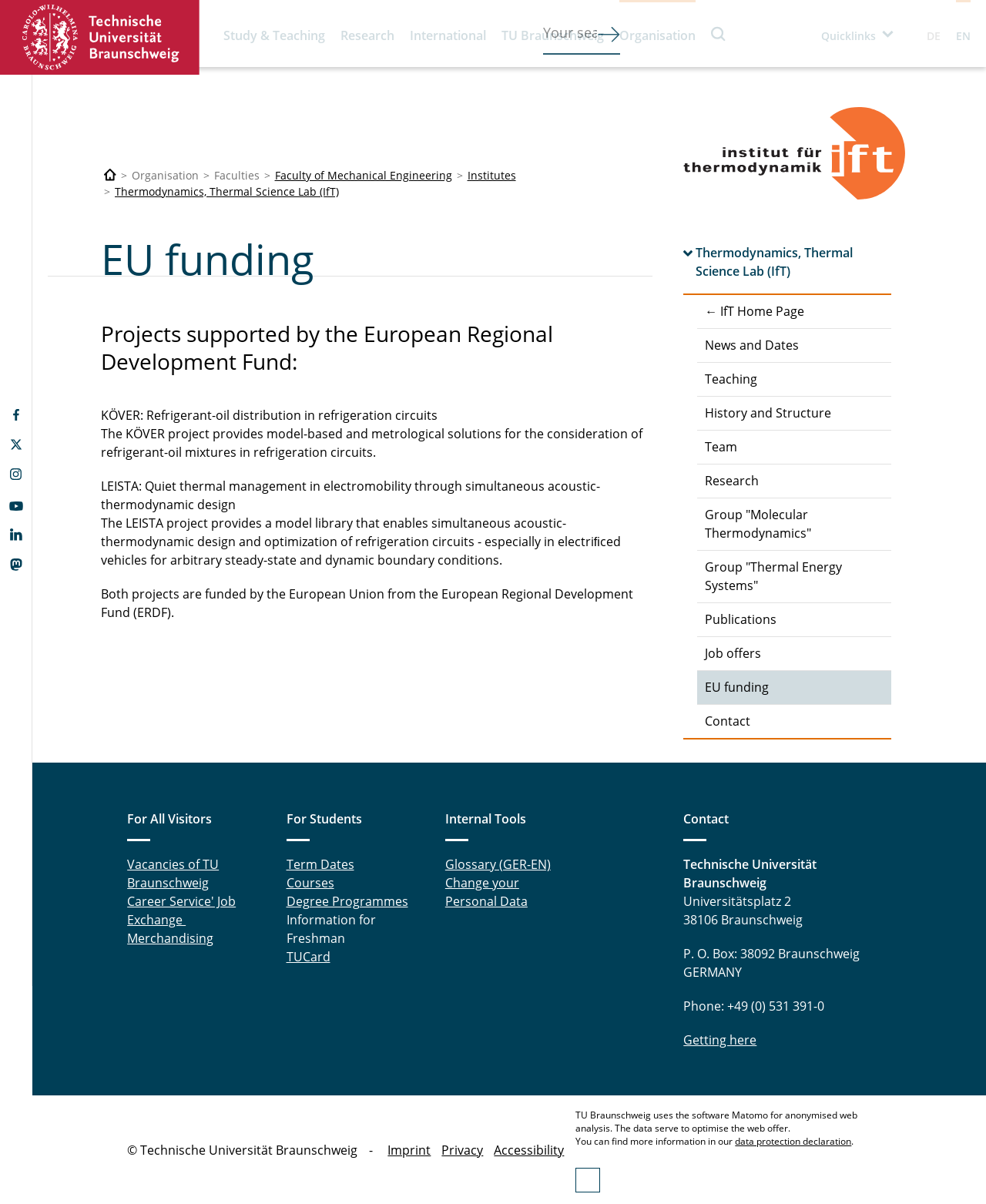Specify the bounding box coordinates of the area to click in order to follow the given instruction: "Get to the contact page."

[0.693, 0.672, 0.904, 0.699]